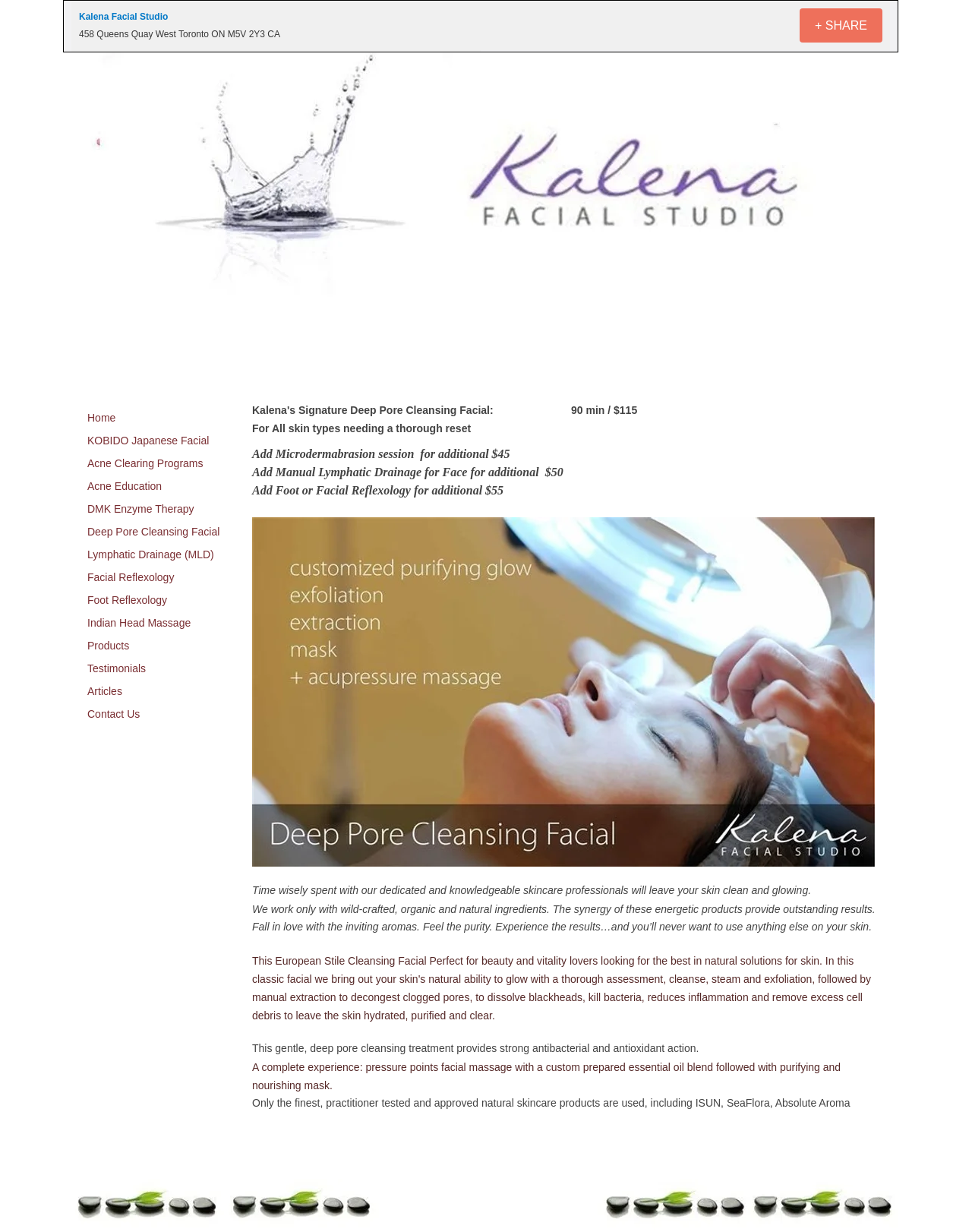Can you specify the bounding box coordinates of the area that needs to be clicked to fulfill the following instruction: "Click on the '+ SHARE' button"?

[0.823, 0.007, 0.908, 0.035]